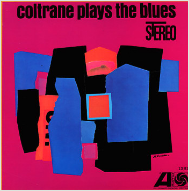Look at the image and answer the question in detail:
What is the font style of the title on the album cover?

The caption states that the title 'coltrane plays the blues' is prominently displayed at the top in a bold, graphic typeface, indicating that the font style is bold and graphic.